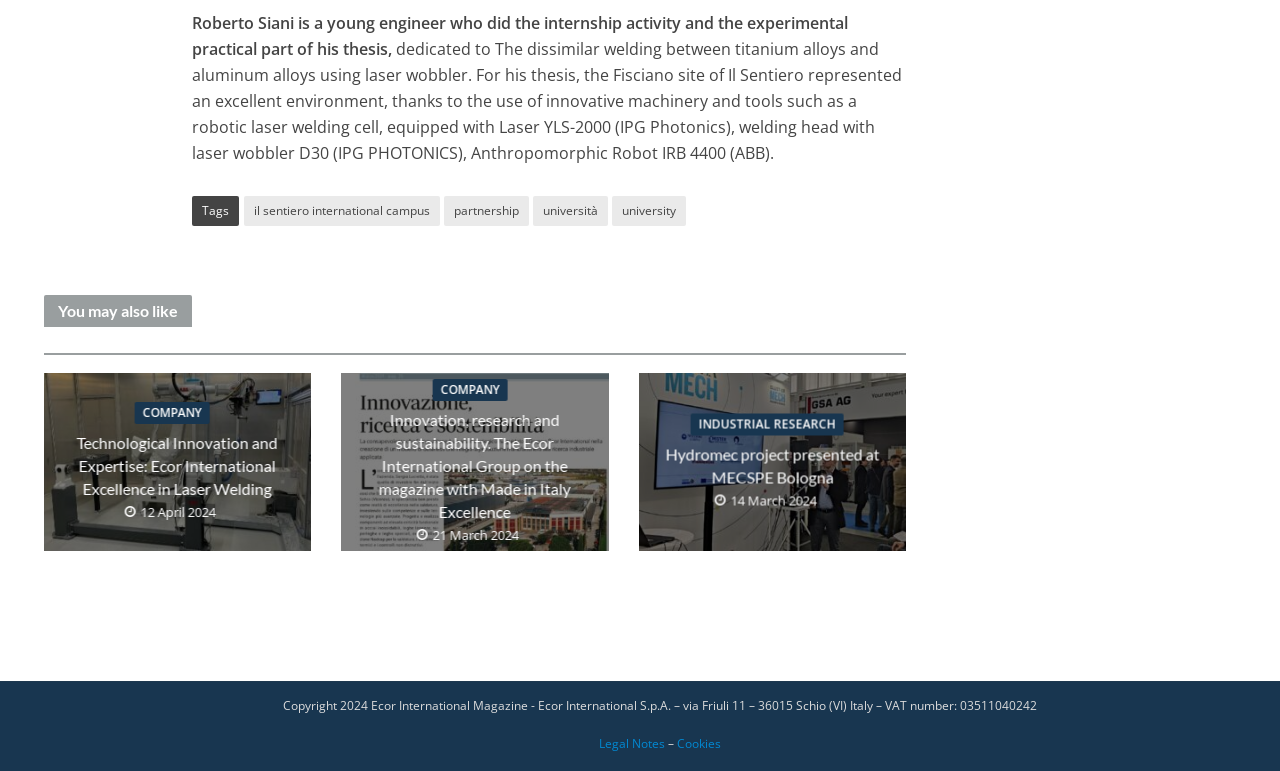Highlight the bounding box coordinates of the element that should be clicked to carry out the following instruction: "Check the Hydromec project presented at MECSPE Bologna". The coordinates must be given as four float numbers ranging from 0 to 1, i.e., [left, top, right, bottom].

[0.499, 0.582, 0.708, 0.611]